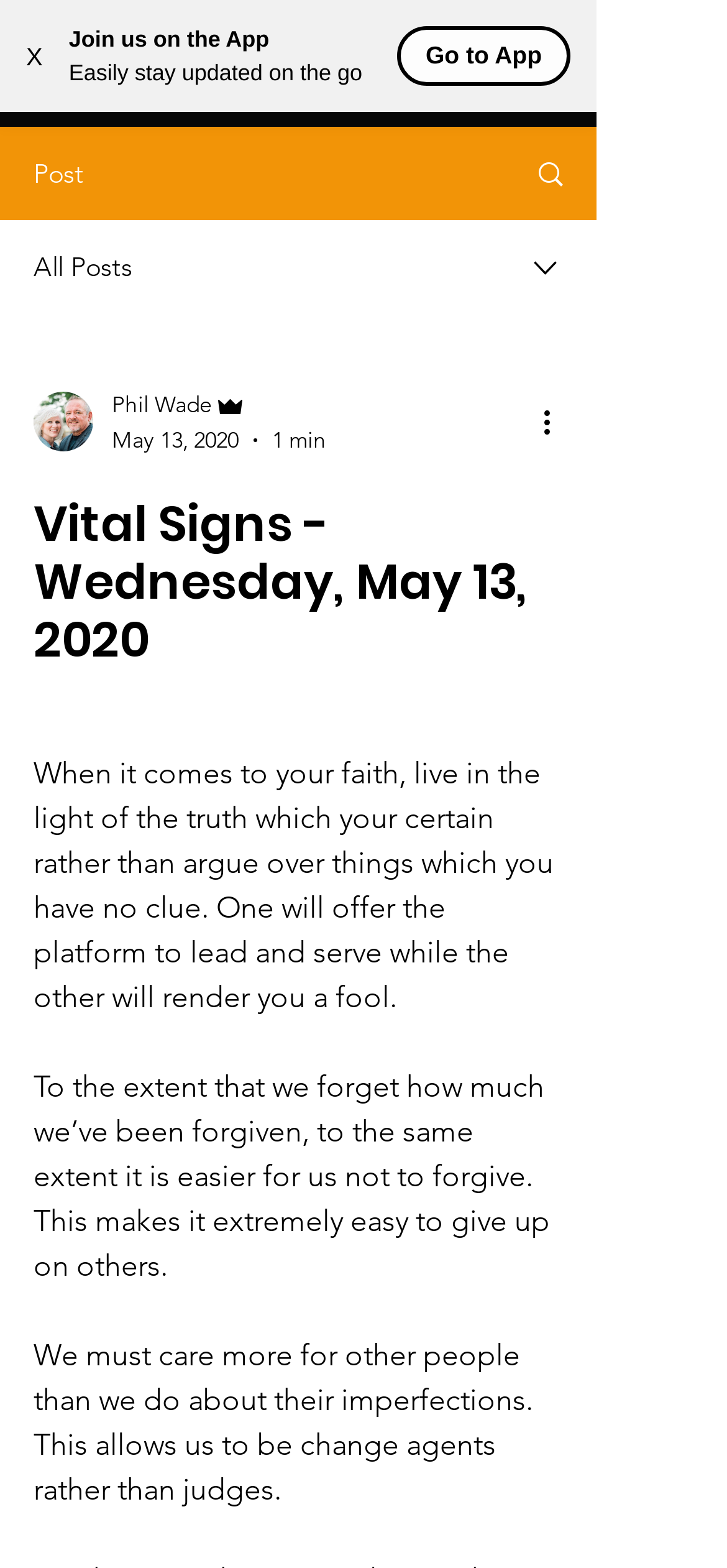Provide the bounding box coordinates of the UI element that matches the description: "Search".

[0.695, 0.082, 0.818, 0.139]